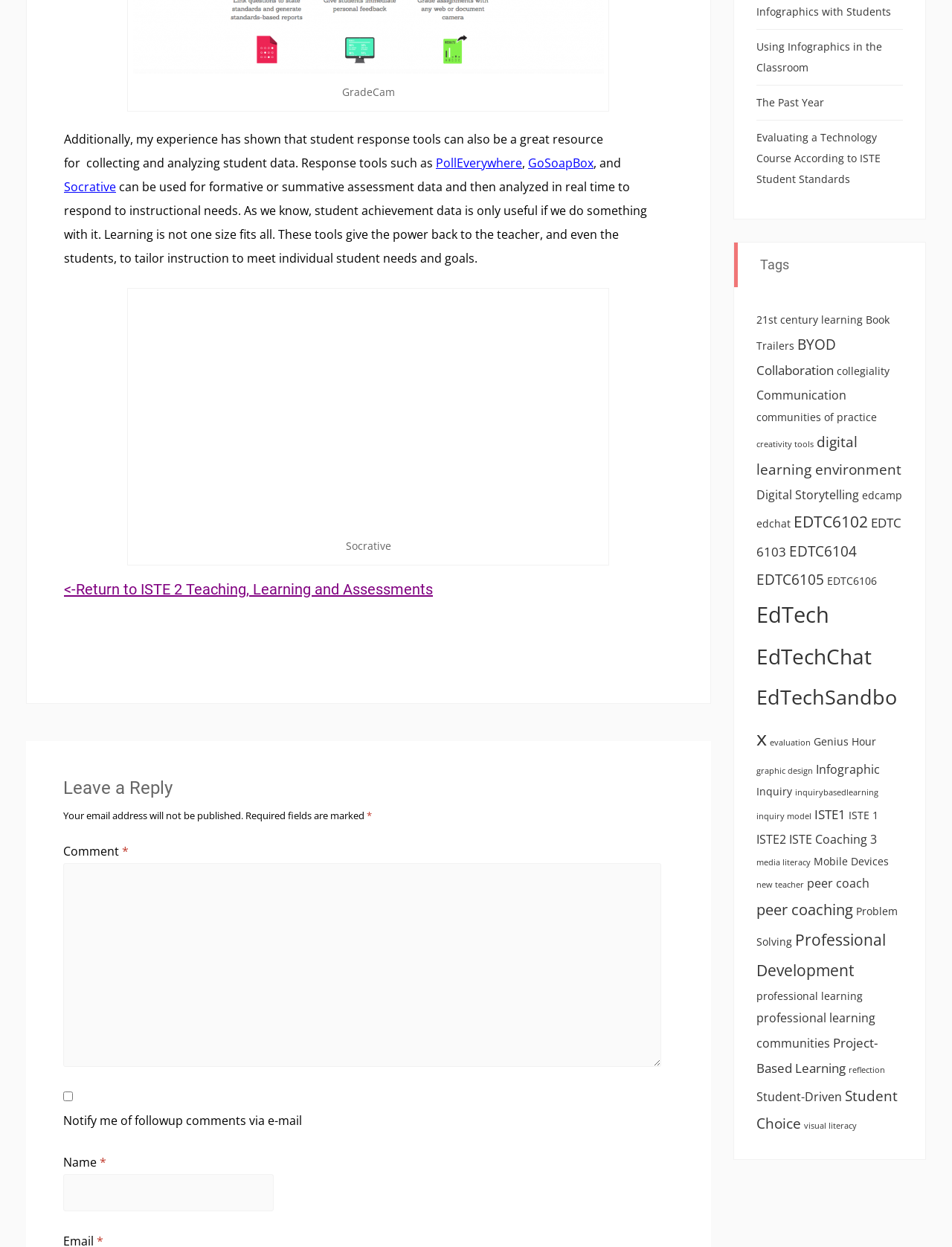Please provide the bounding box coordinates for the UI element as described: "Using Infographics in the Classroom". The coordinates must be four floats between 0 and 1, represented as [left, top, right, bottom].

[0.794, 0.032, 0.926, 0.06]